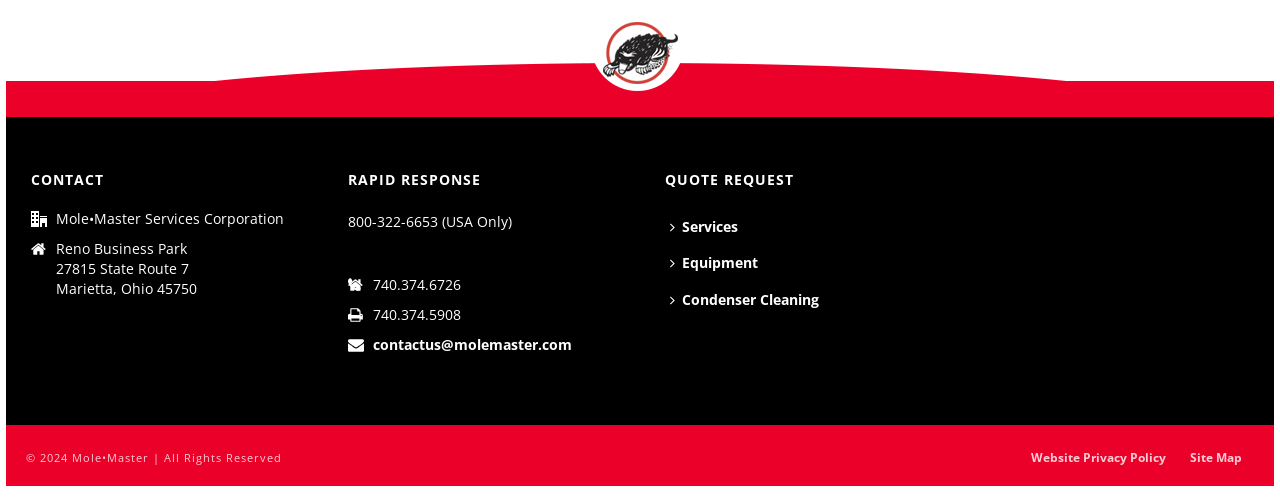Given the description "Website Privacy Policy", provide the bounding box coordinates of the corresponding UI element.

[0.805, 0.904, 0.911, 0.936]